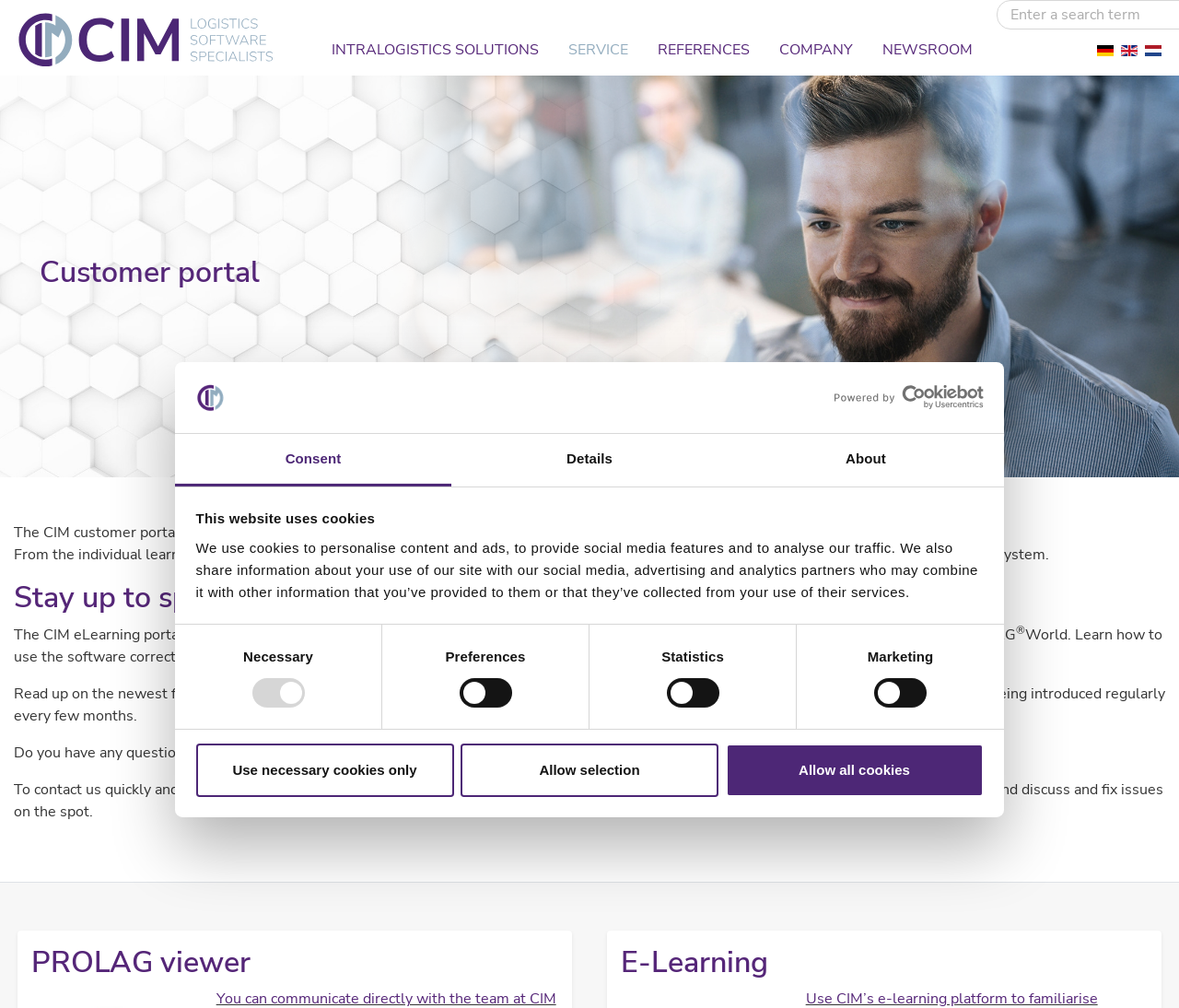Answer succinctly with a single word or phrase:
What type of content can be found in the release notes?

New features in PROLAG World